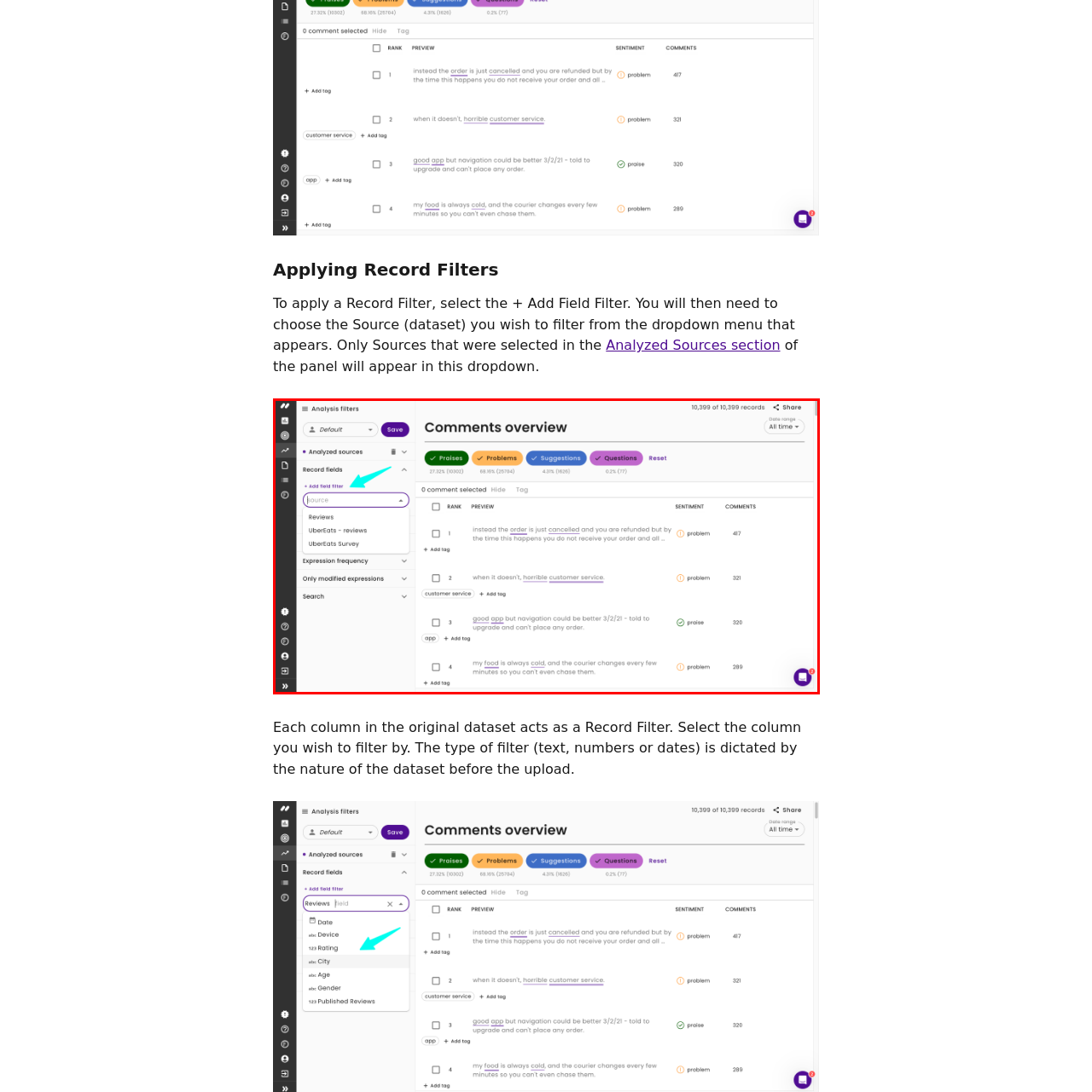What are the categories for categorizing feedback?
Look at the image within the red bounding box and respond with a single word or phrase.

Praise, Problem, Suggestion, Question